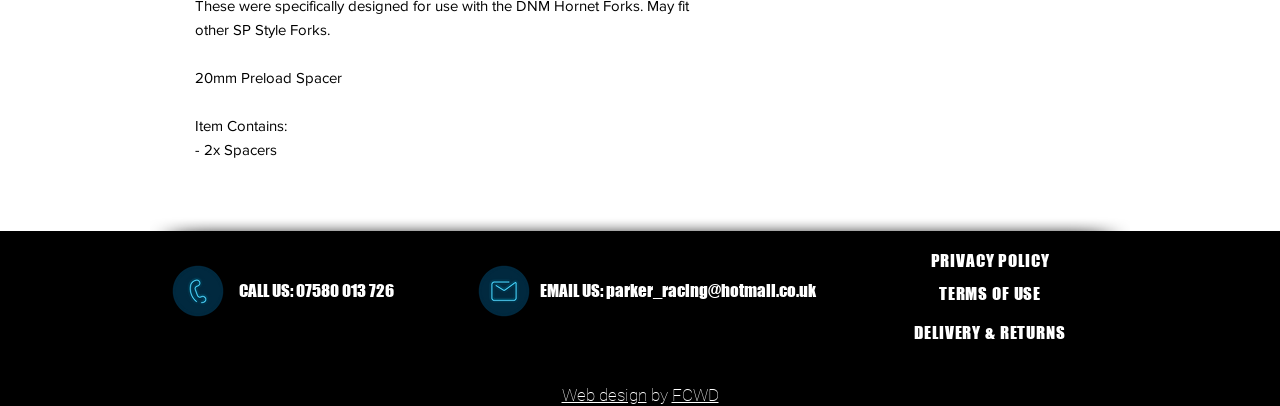Based on the element description "Benefits of rolling knee pads", predict the bounding box coordinates of the UI element.

None